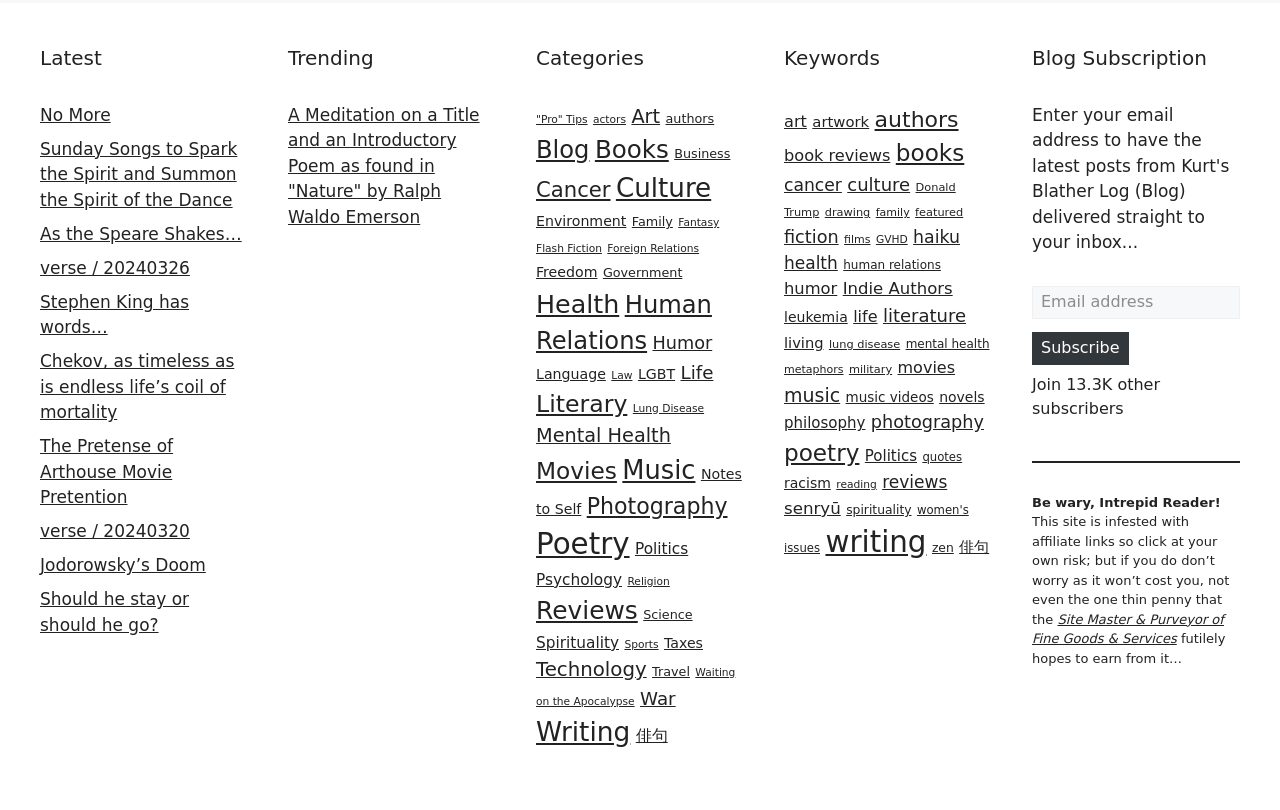Indicate the bounding box coordinates of the element that needs to be clicked to satisfy the following instruction: "Browse the 'Categories' section". The coordinates should be four float numbers between 0 and 1, i.e., [left, top, right, bottom].

[0.419, 0.053, 0.581, 0.09]